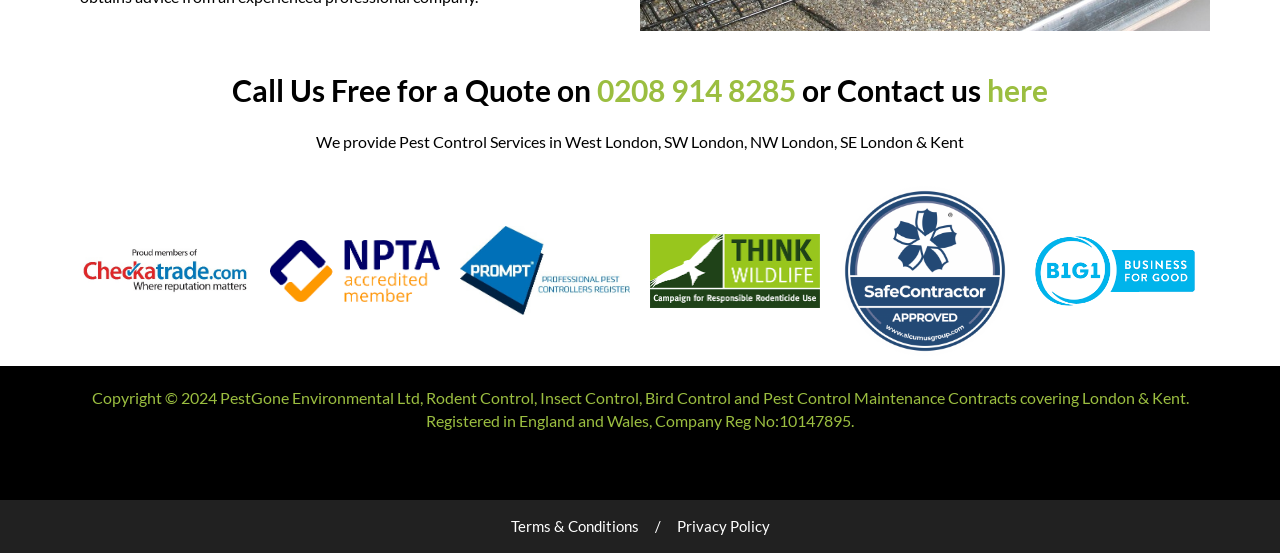How many accreditation logos are displayed on the page?
Look at the screenshot and respond with a single word or phrase.

5